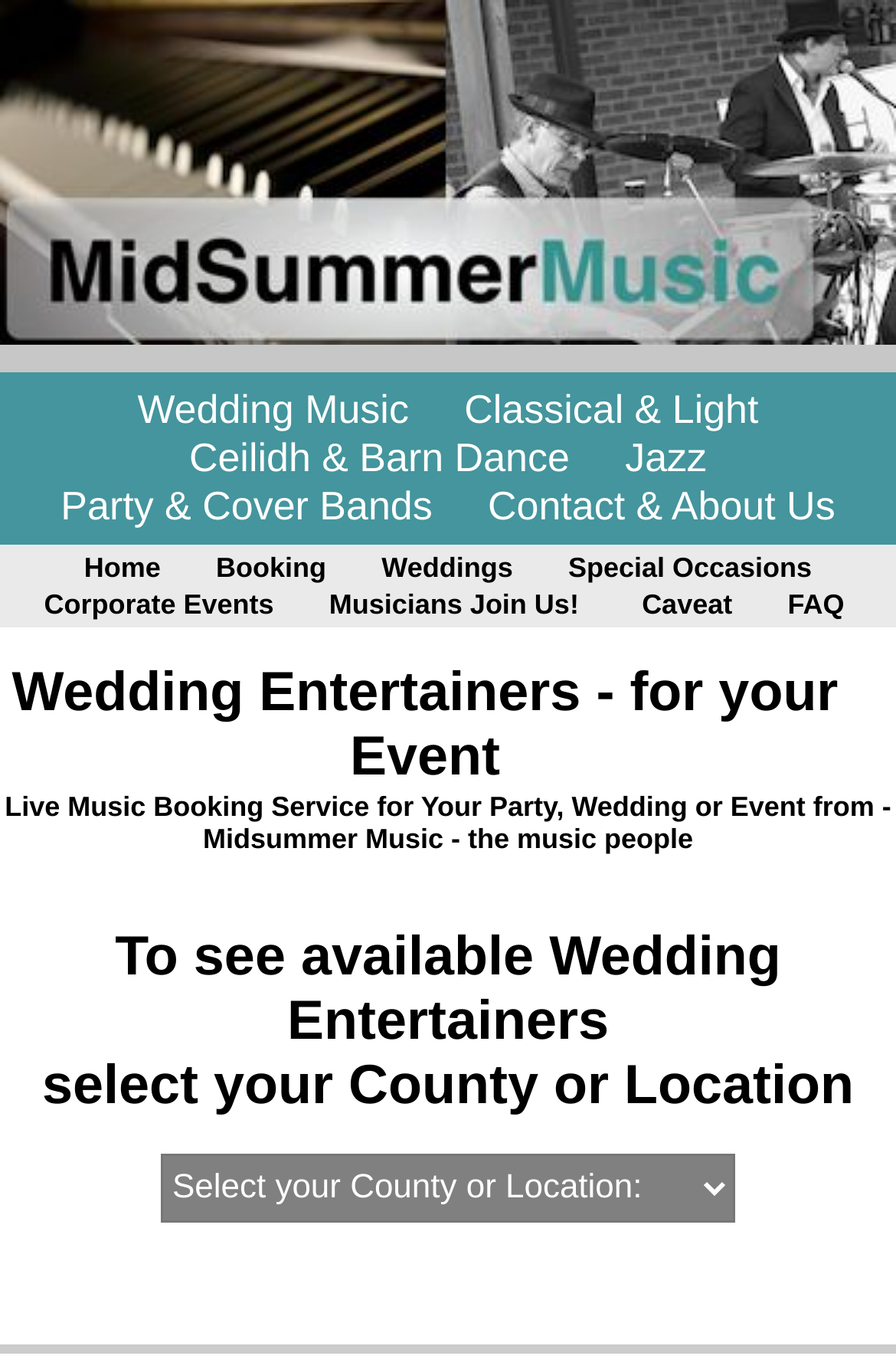Show the bounding box coordinates of the element that should be clicked to complete the task: "Click on Wedding Music".

[0.128, 0.281, 0.482, 0.321]